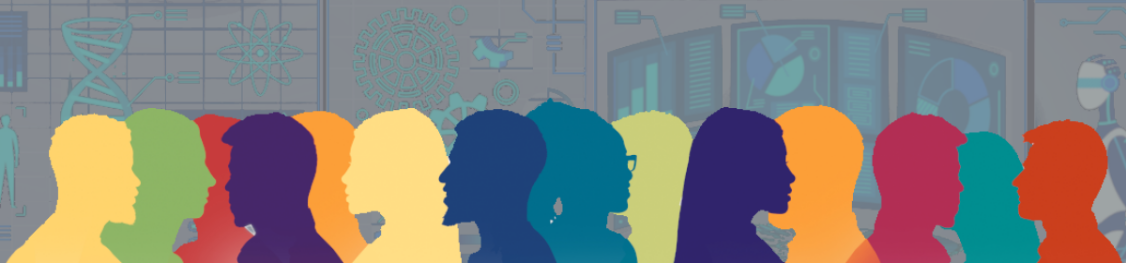Describe all the visual components present in the image.

This image features a vibrant and colorful silhouette representation of diverse individuals' profiles, lined up against a backdrop that includes scientific symbols such as DNA strands, gears, and computer screens. The silhouettes are filled with a spectrum of colors, suggesting inclusivity and collaboration, while the background hints at a research or technological environment. This visual aligns well with themes of the "Researcher-Facing Track, February 2023," emphasizing community engagement, knowledge sharing, and support within the scientific field. The event invites participants to explore resources and networking opportunities, reflecting the importance of collaboration in advancing research and science.